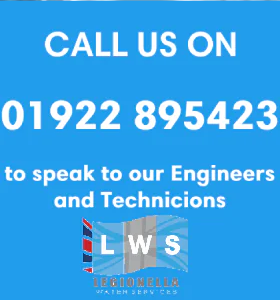What is the name of the service provider?
Look at the image and respond with a one-word or short phrase answer.

LEGIONELLA WATER SERVICES